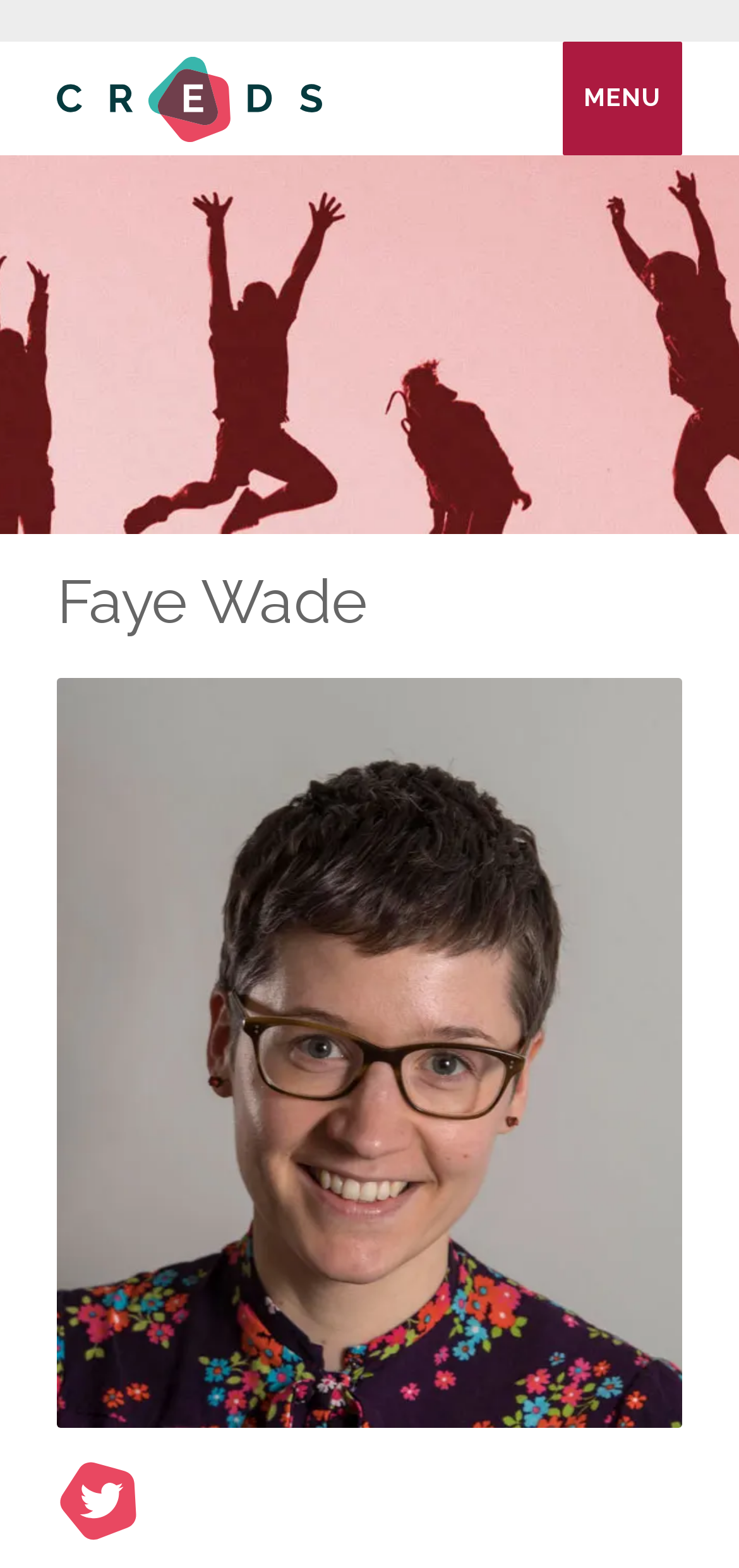Can you give a comprehensive explanation to the question given the content of the image?
What is the logo of the website?

The logo of the website is located at the top left corner of the webpage, and it is an image with the text 'CREDS' on it.